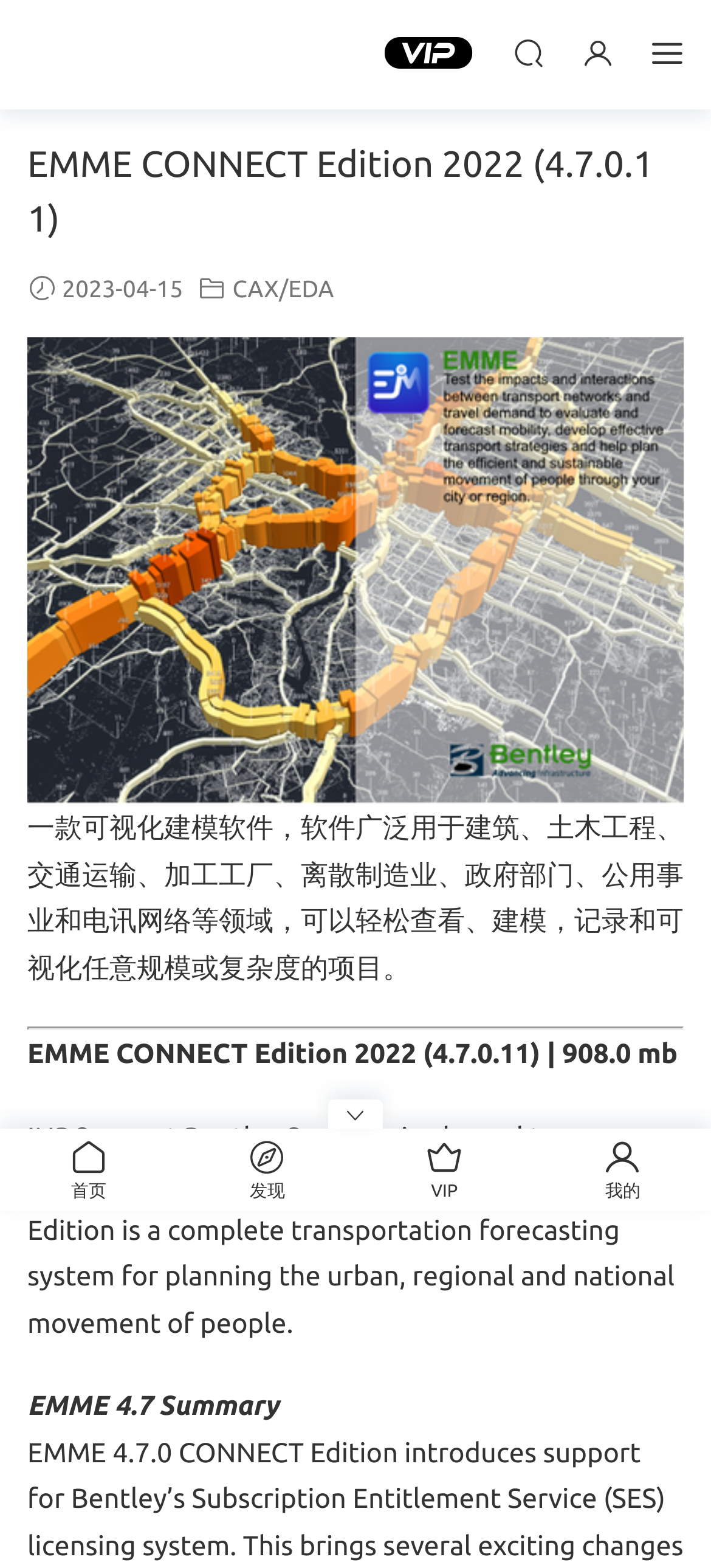What is the purpose of the software?
Analyze the image and provide a thorough answer to the question.

I found the purpose of the software by looking at the static text element on the webpage, which says 'INRO, a part Bentley Systems, is pleased to announce the availability of EMME 4.7.0 CONNECT Edition is a complete transportation forecasting system for planning the urban, regional and national movement of people.'. This suggests that the software is used for transportation forecasting.